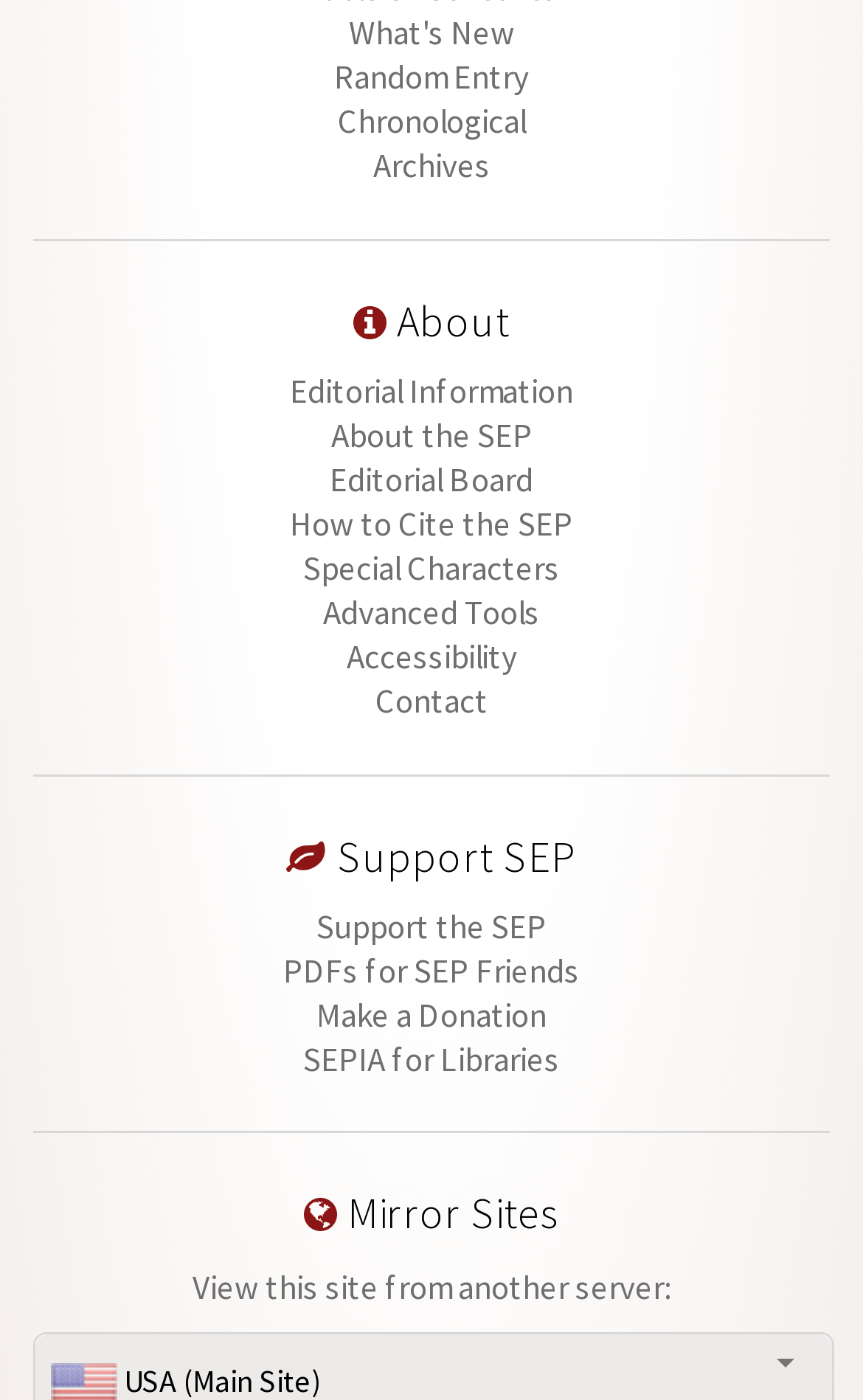Please specify the bounding box coordinates of the clickable region to carry out the following instruction: "View Support the SEP". The coordinates should be four float numbers between 0 and 1, in the format [left, top, right, bottom].

[0.367, 0.646, 0.633, 0.676]